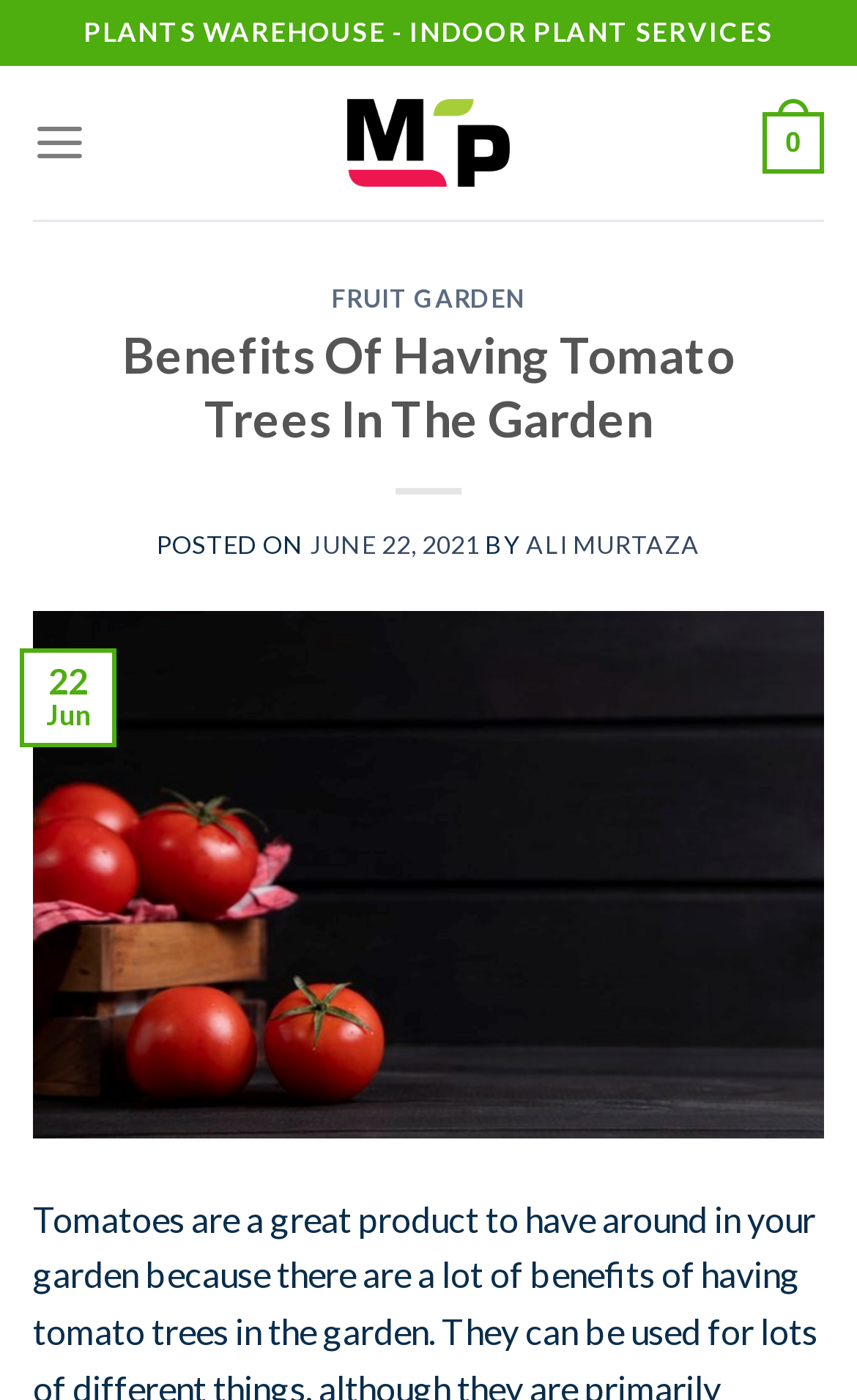What type of garden is mentioned in the webpage?
Please answer the question with as much detail as possible using the screenshot.

I found the answer by examining the headings on the webpage, where 'FRUIT GARDEN' is listed as one of the categories.